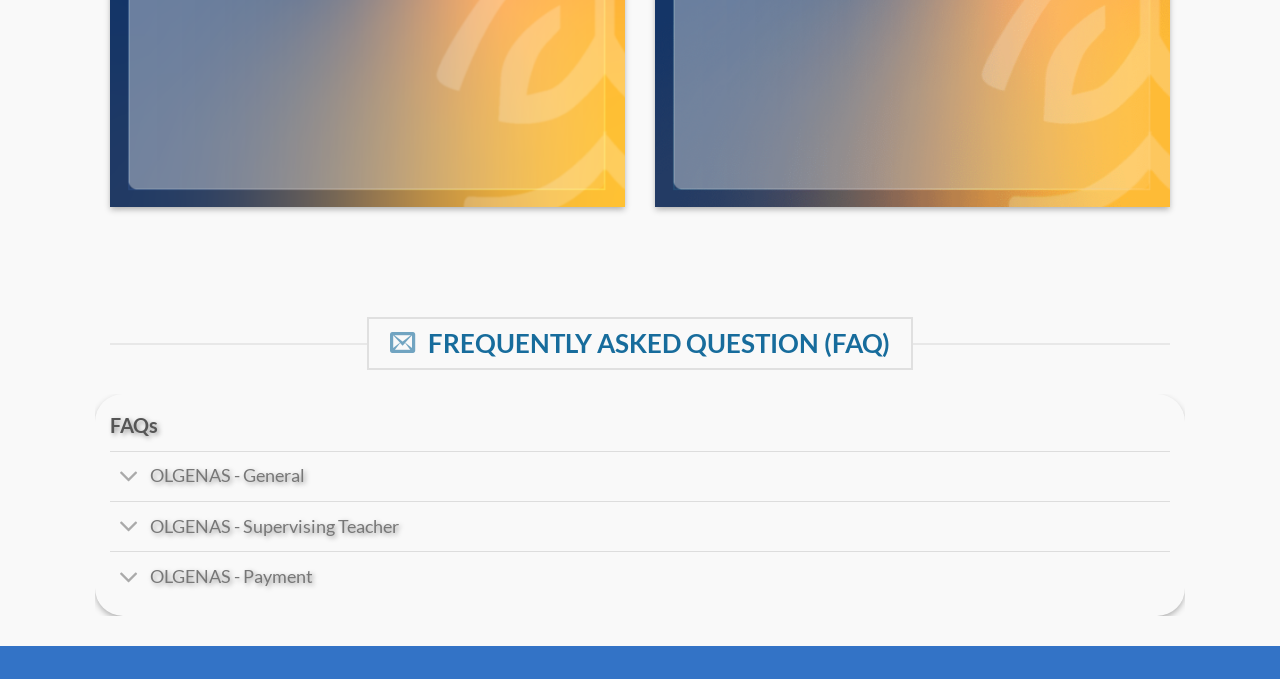Find the bounding box coordinates for the HTML element specified by: "OLGENAS - Supervising Teacher".

[0.086, 0.738, 0.914, 0.812]